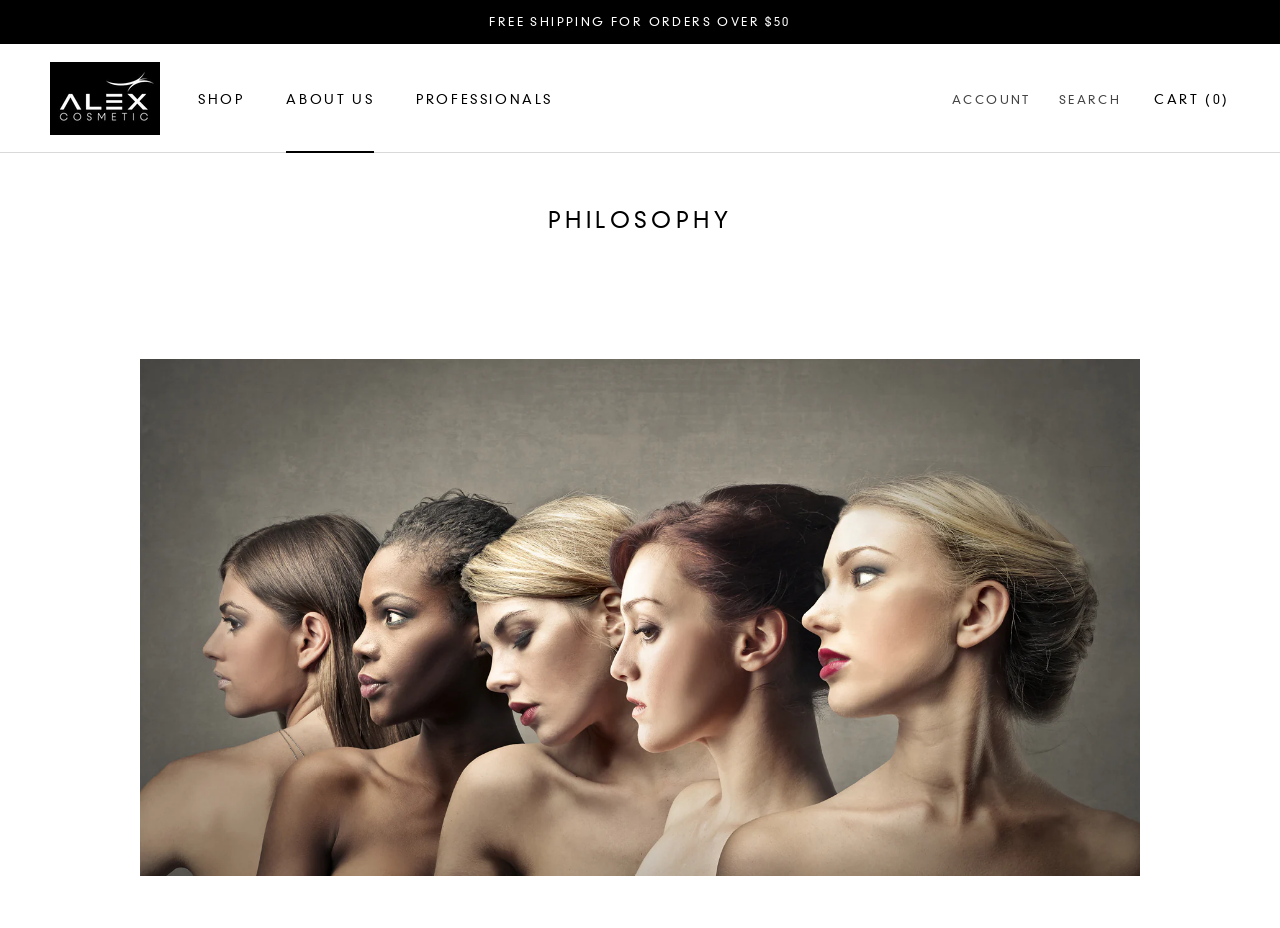Please find the bounding box coordinates of the section that needs to be clicked to achieve this instruction: "Learn about the company's philosophy".

[0.062, 0.219, 0.938, 0.258]